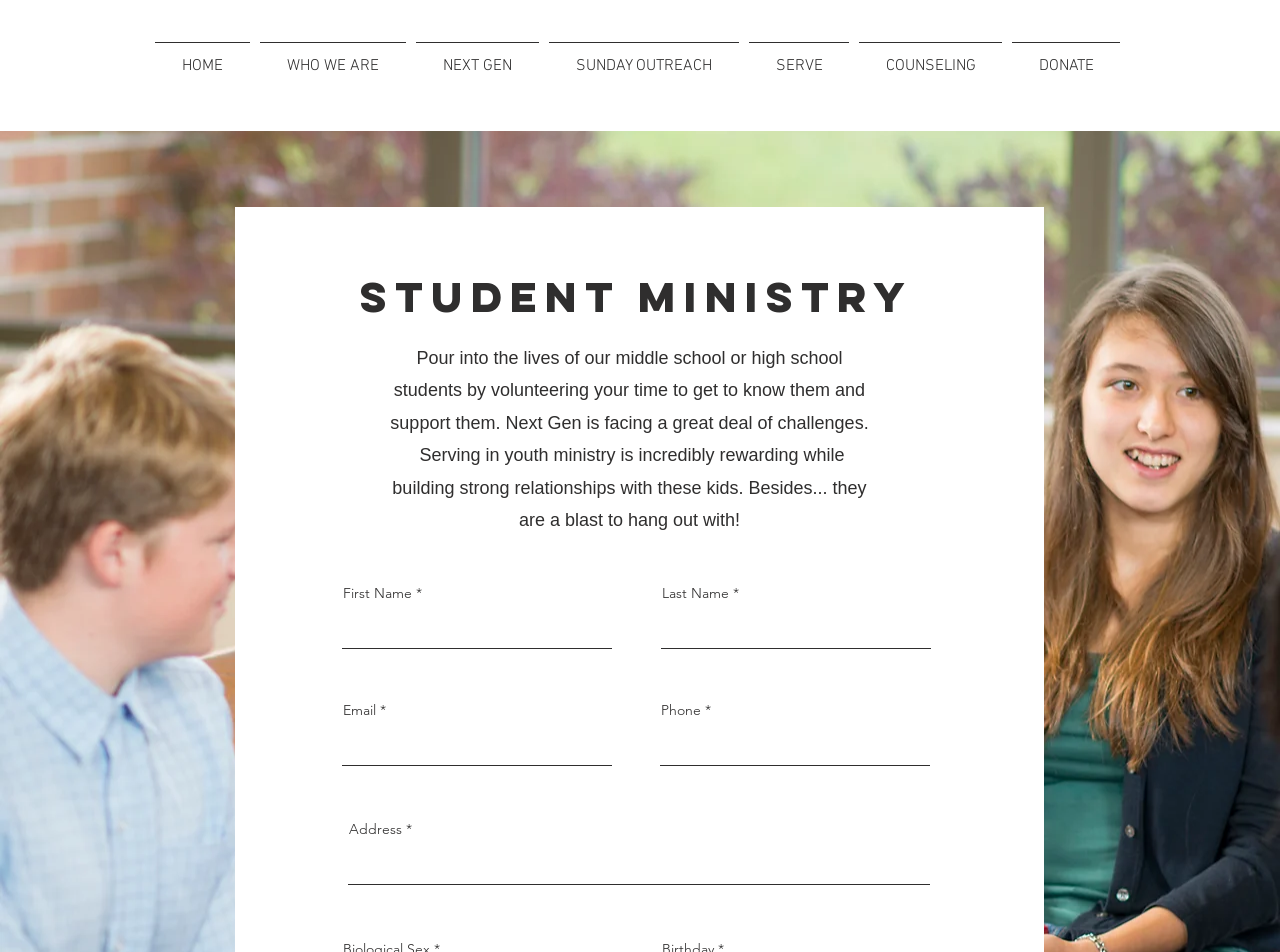Examine the image and give a thorough answer to the following question:
What is the topic of the 'NEXT GEN' section?

The text associated with the 'NEXT GEN' section mentions 'Next Gen is facing a great deal of challenges', indicating that this section is related to the challenges faced in youth ministry.